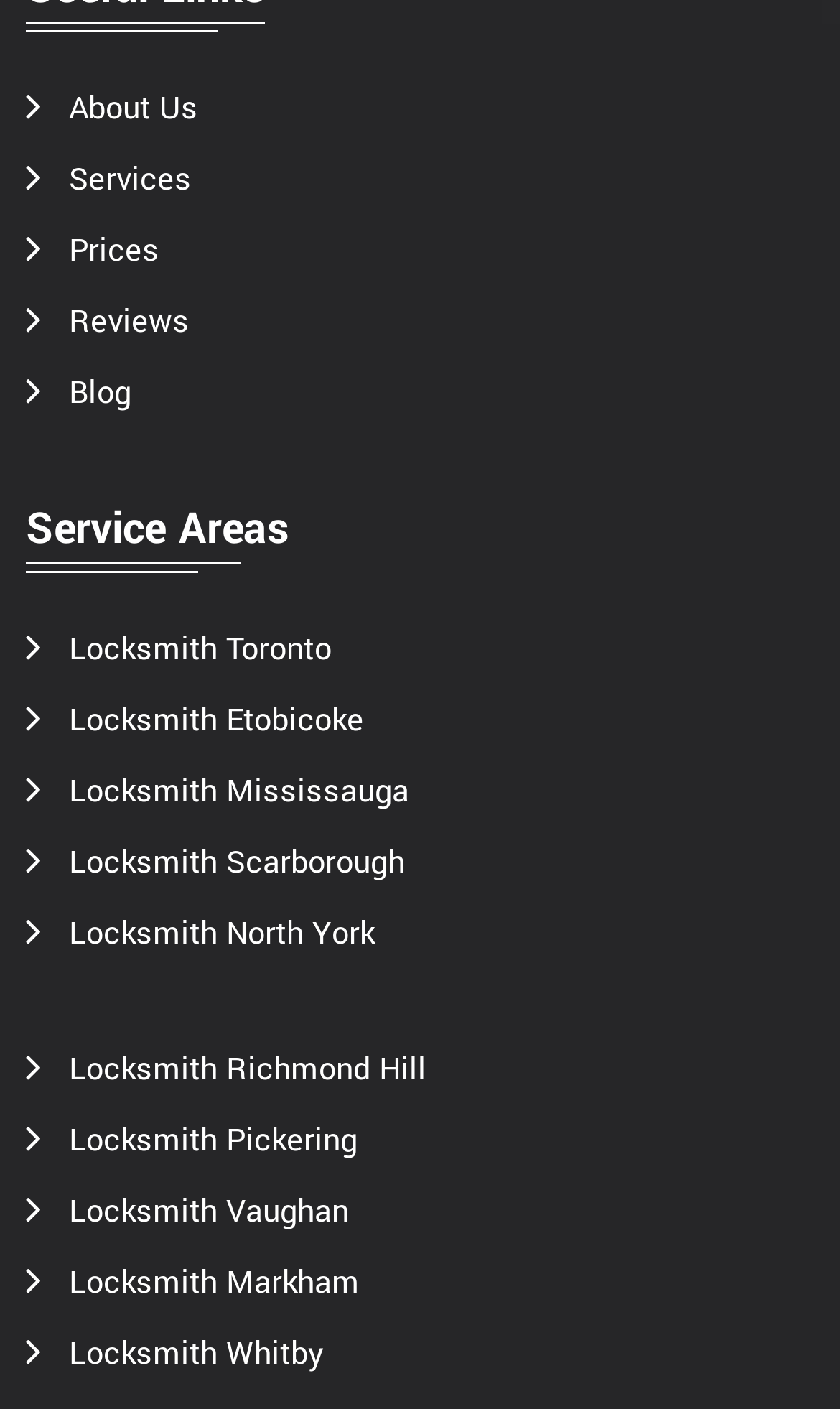Please provide the bounding box coordinates for the element that needs to be clicked to perform the following instruction: "go to About Us page". The coordinates should be given as four float numbers between 0 and 1, i.e., [left, top, right, bottom].

[0.082, 0.062, 0.236, 0.093]